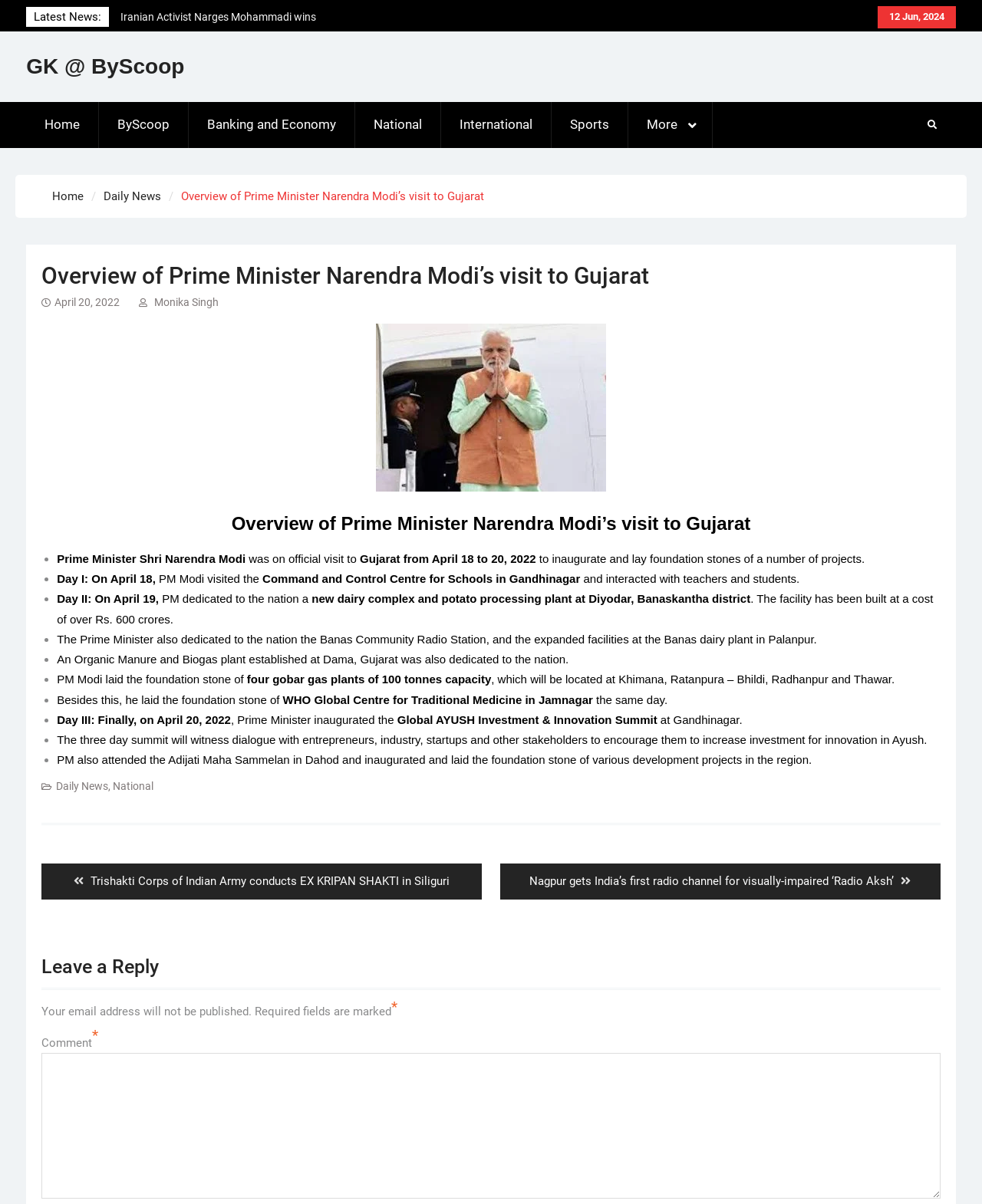Consider the image and give a detailed and elaborate answer to the question: 
What is the name of the district where the dairy complex and potato processing plant are located?

The webpage states that 'PM dedicated to the nation a new dairy complex and potato processing plant at Diyodar, Banaskantha district', providing the location of the dairy complex and potato processing plant.